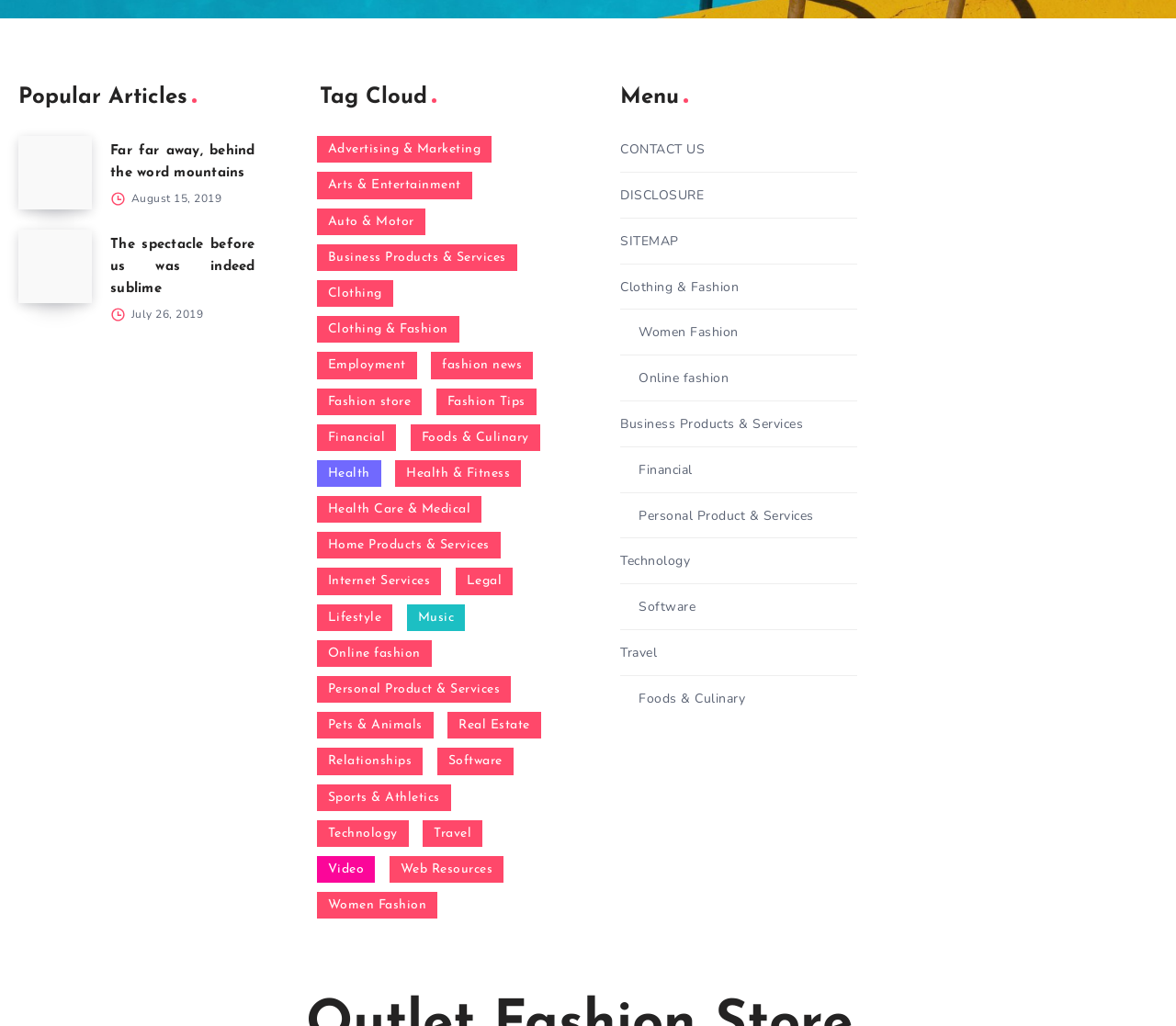Refer to the screenshot and give an in-depth answer to this question: What is the category with the most items?

I found the category with the most items by looking at the 'Tag Cloud' section, where each category is listed with the number of items in parentheses. After scanning the list, I found that 'Online fashion' has the most items, with 163 items.